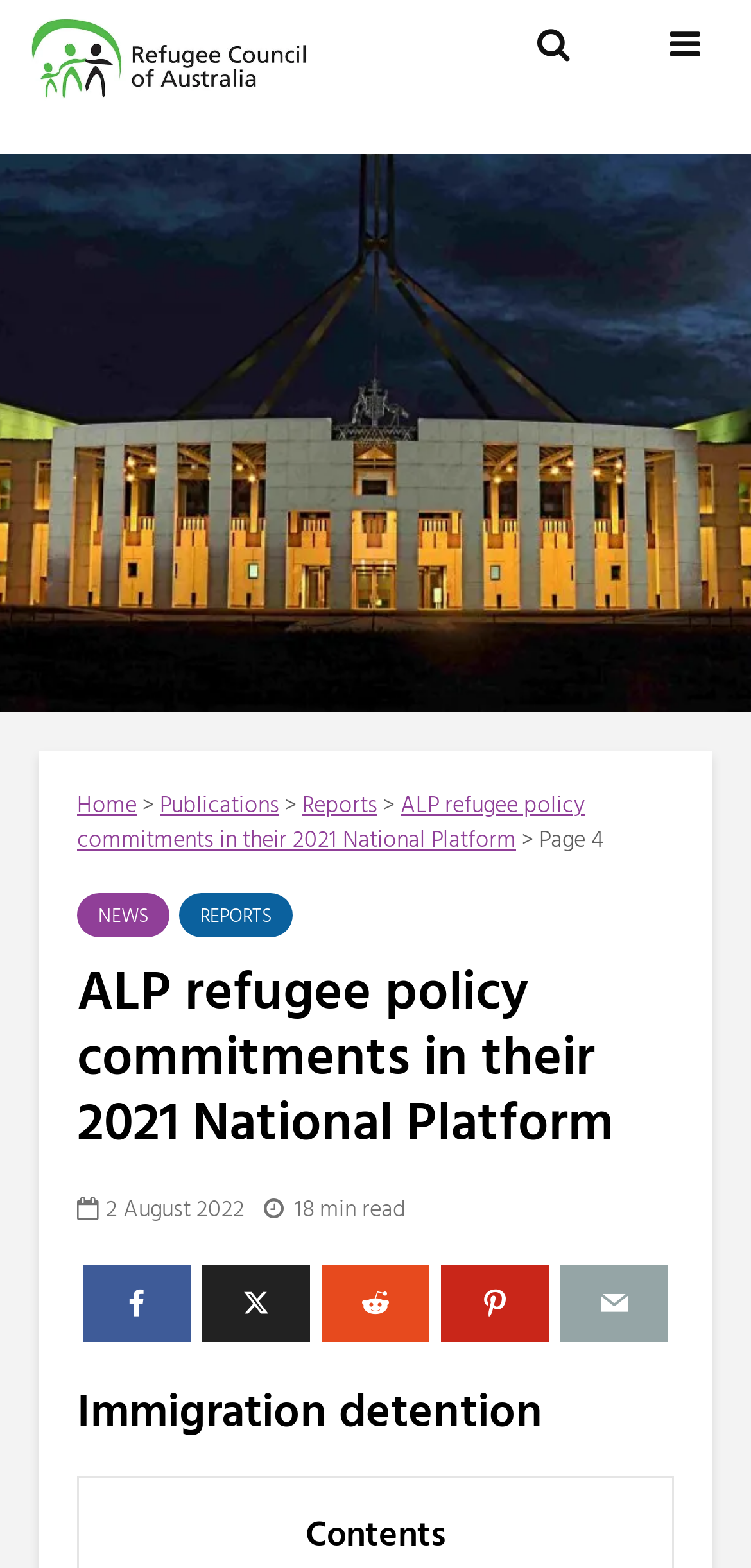How many minutes does it take to read the article? Using the information from the screenshot, answer with a single word or phrase.

18 min